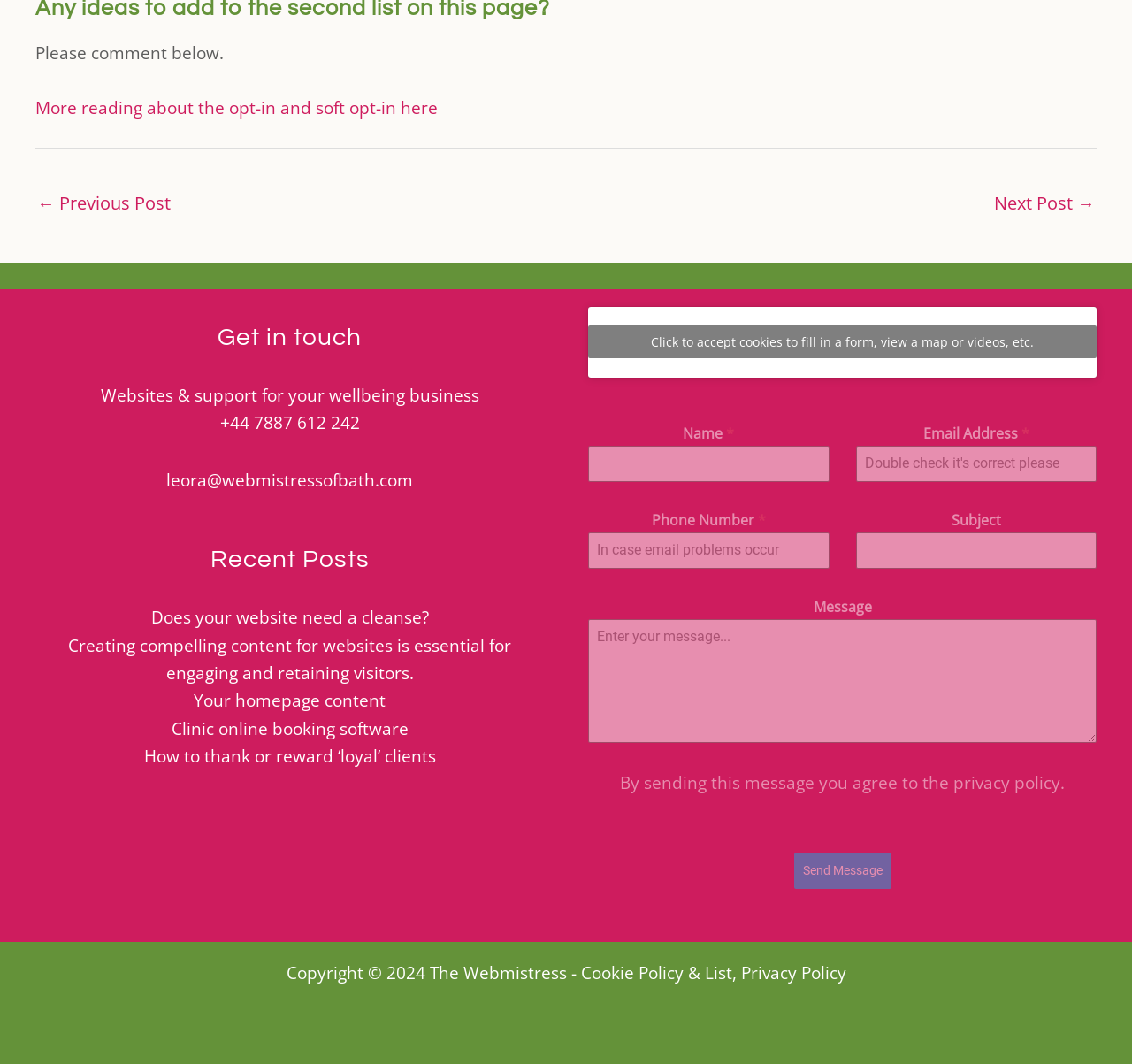Find the bounding box coordinates for the HTML element specified by: "Clinic online booking software".

[0.151, 0.674, 0.361, 0.696]